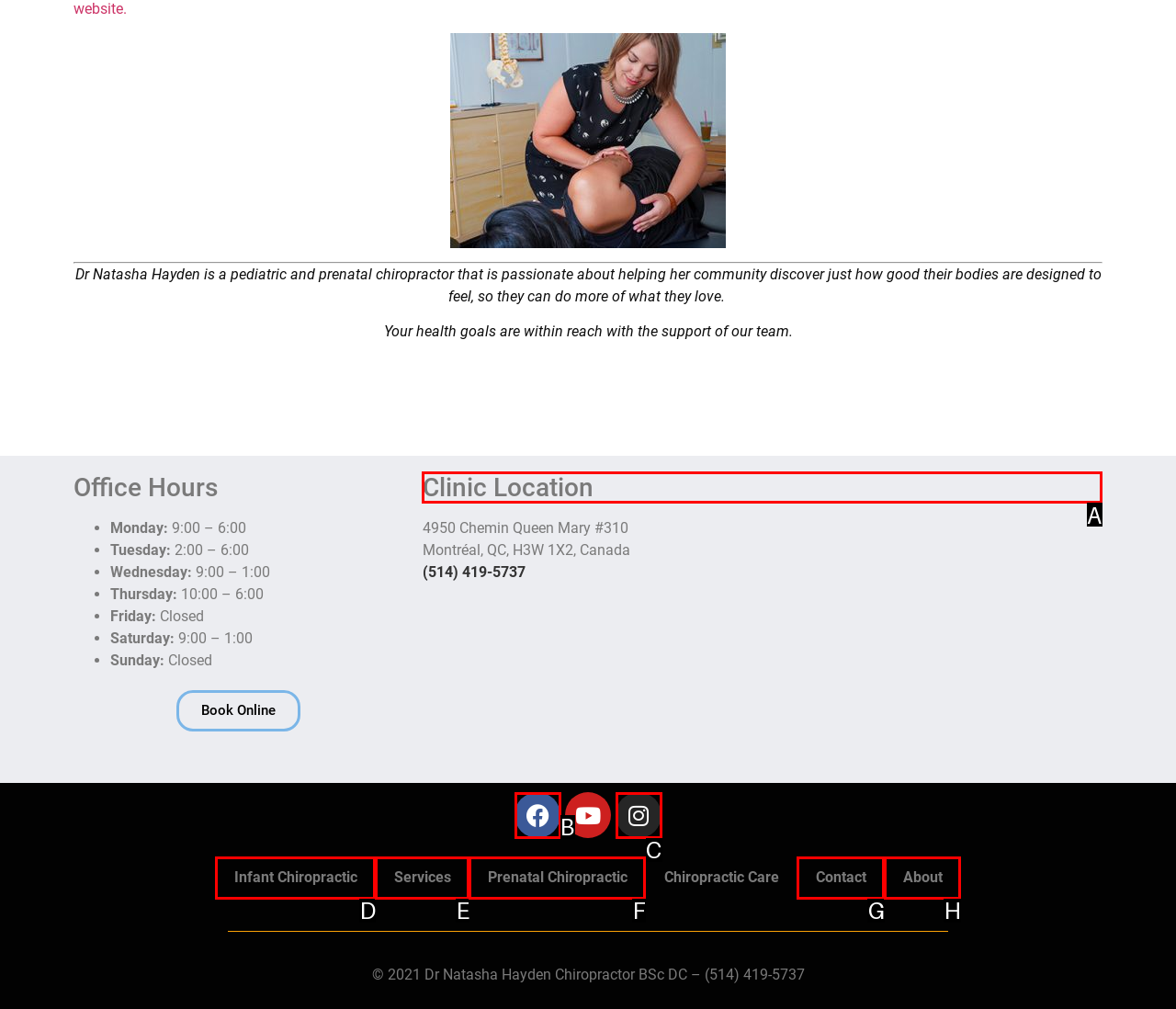Identify the appropriate lettered option to execute the following task: View the clinic location
Respond with the letter of the selected choice.

A